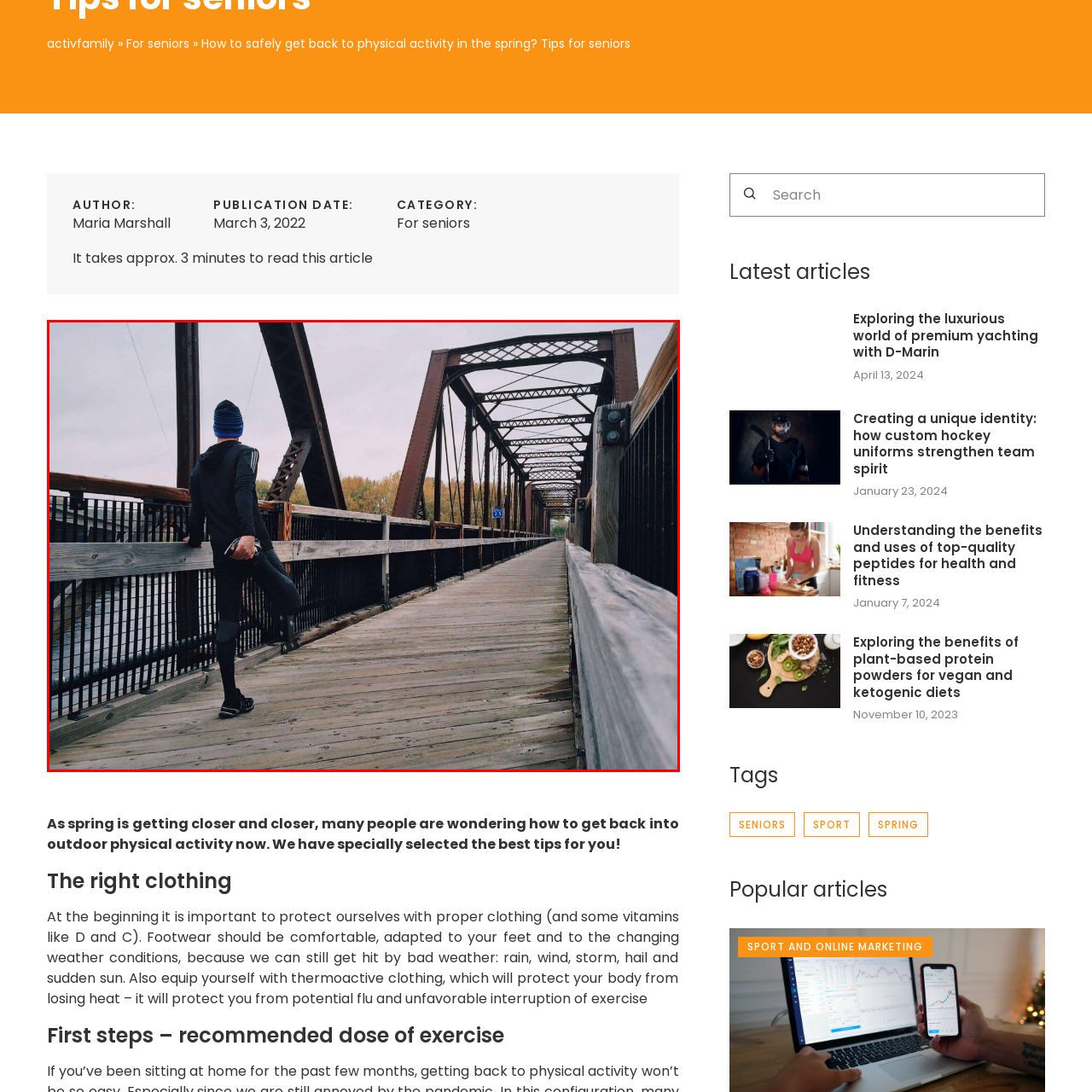Carefully analyze the image within the red boundary and describe it extensively.

The image depicts a male runner on a wooden bridge, preparing for a workout as spring approaches. He is dressed in athletic attire, including a fitted long-sleeve shirt and leggings, along with a blue beanie that complements his outfit. The runner is stretching his leg against the railing, showcasing a focus on warm-up exercises vital for safe physical activity. The rustic charm of the bridge, characterized by its steel beams and wooden planks, is framed by a backdrop of muted autumn foliage, signaling the transition of seasons. The overcast sky adds a serene yet invigorating atmosphere, emphasizing the theme of getting back into outdoor exercise. This visual aligns with an article that offers tips for seniors looking to safely engage in physical activity during spring, promoting the benefits of appropriate clothing, preparation, and gradual reintroduction to exercise.